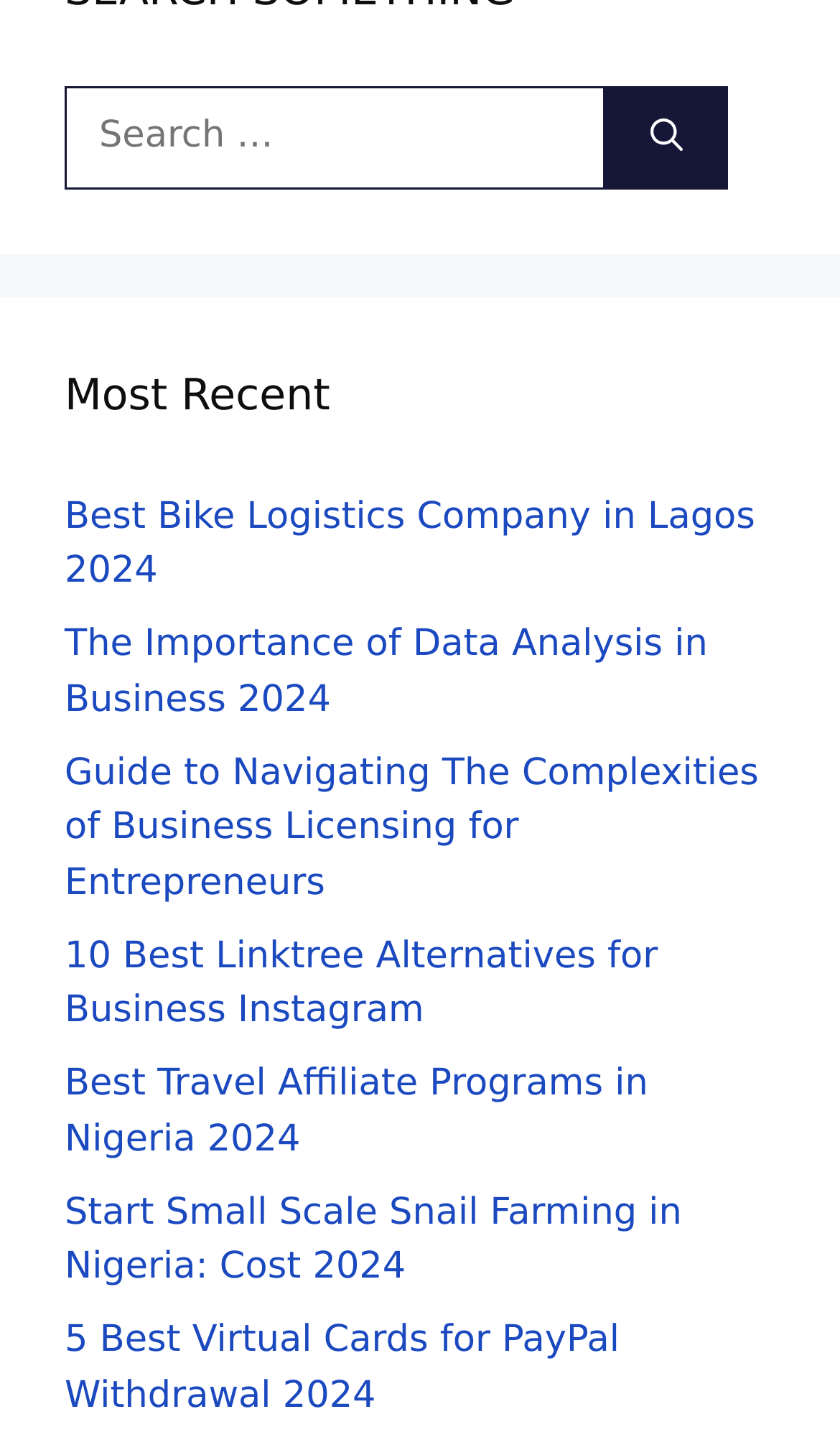Look at the image and give a detailed response to the following question: What is the last link under 'Most Recent'?

I looked at the links under the 'Most Recent' heading and found that the last link is '5 Best Virtual Cards for PayPal Withdrawal 2024'.